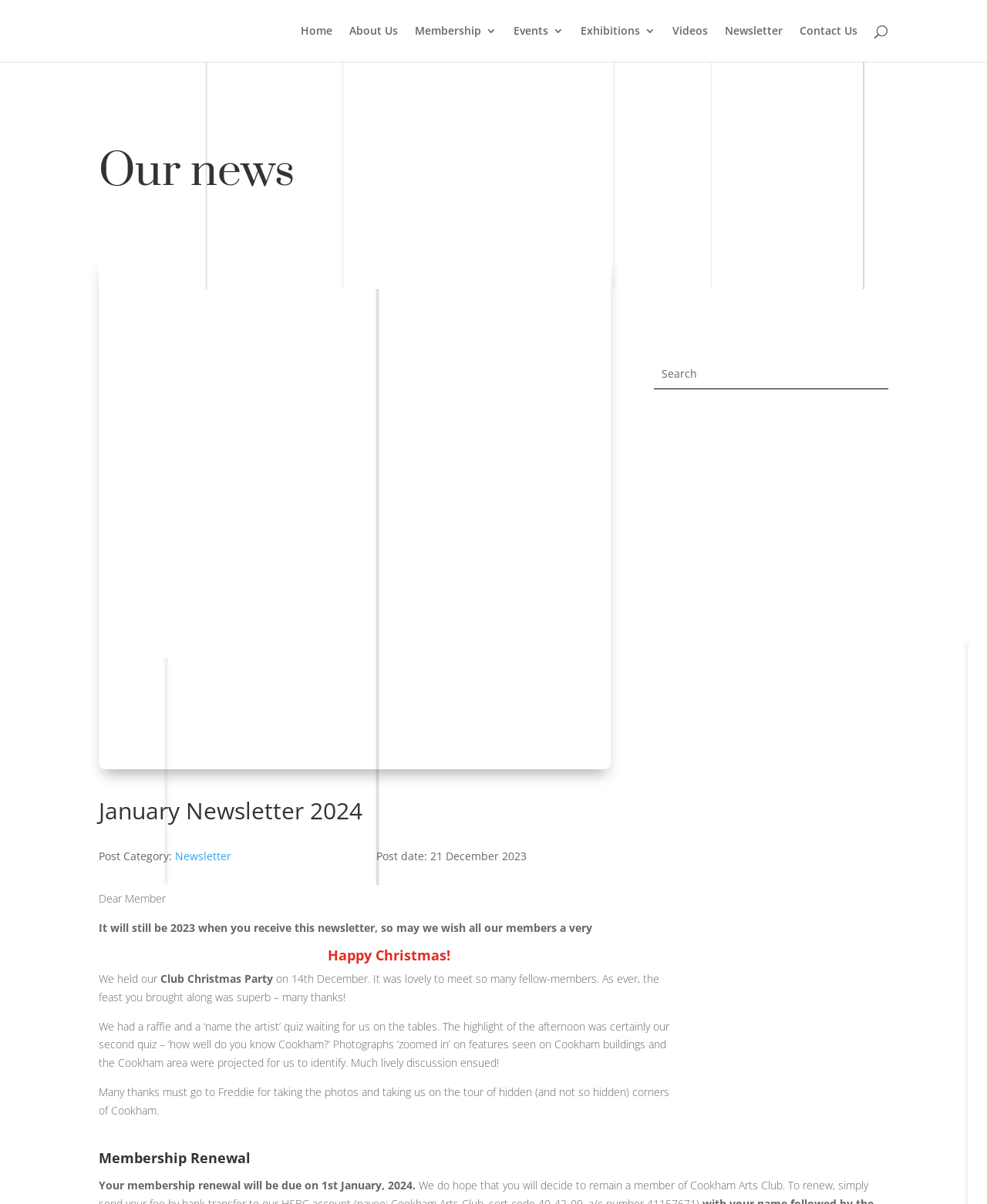Construct a comprehensive description capturing every detail on the webpage.

The webpage is the January 2024 newsletter of the Cookham Arts Club. At the top, there is a logo of the Cookham Arts Club, accompanied by a link to the club's homepage. Below the logo, there is a navigation menu with links to various sections of the website, including Home, About Us, Membership, Events, Exhibitions, Videos, Newsletter, and Contact Us.

On the left side of the page, there is a search bar that spans the entire height of the page. Above the search bar, there is a heading that reads "Our news". Below the search bar, there is a large image that takes up most of the left side of the page.

On the right side of the page, there is a section titled "CATEGORIES" with links to various categories, including Painting, Ceramics, Sculpture, Events, Series, and Artist Spotlights.

The main content of the newsletter is divided into several sections. The first section is titled "January Newsletter 2024" and has a post category and date. The newsletter begins with a greeting to members, wishing them a happy Christmas. The next section describes the Club's Christmas Party, which was held on December 14th. There is a mention of a raffle and a quiz, as well as a photo tour of hidden corners of Cookham.

Below this section, there is an image, and then a heading that reads "Membership Renewal". The text below this heading reminds members that their membership renewal is due on January 1st, 2024.